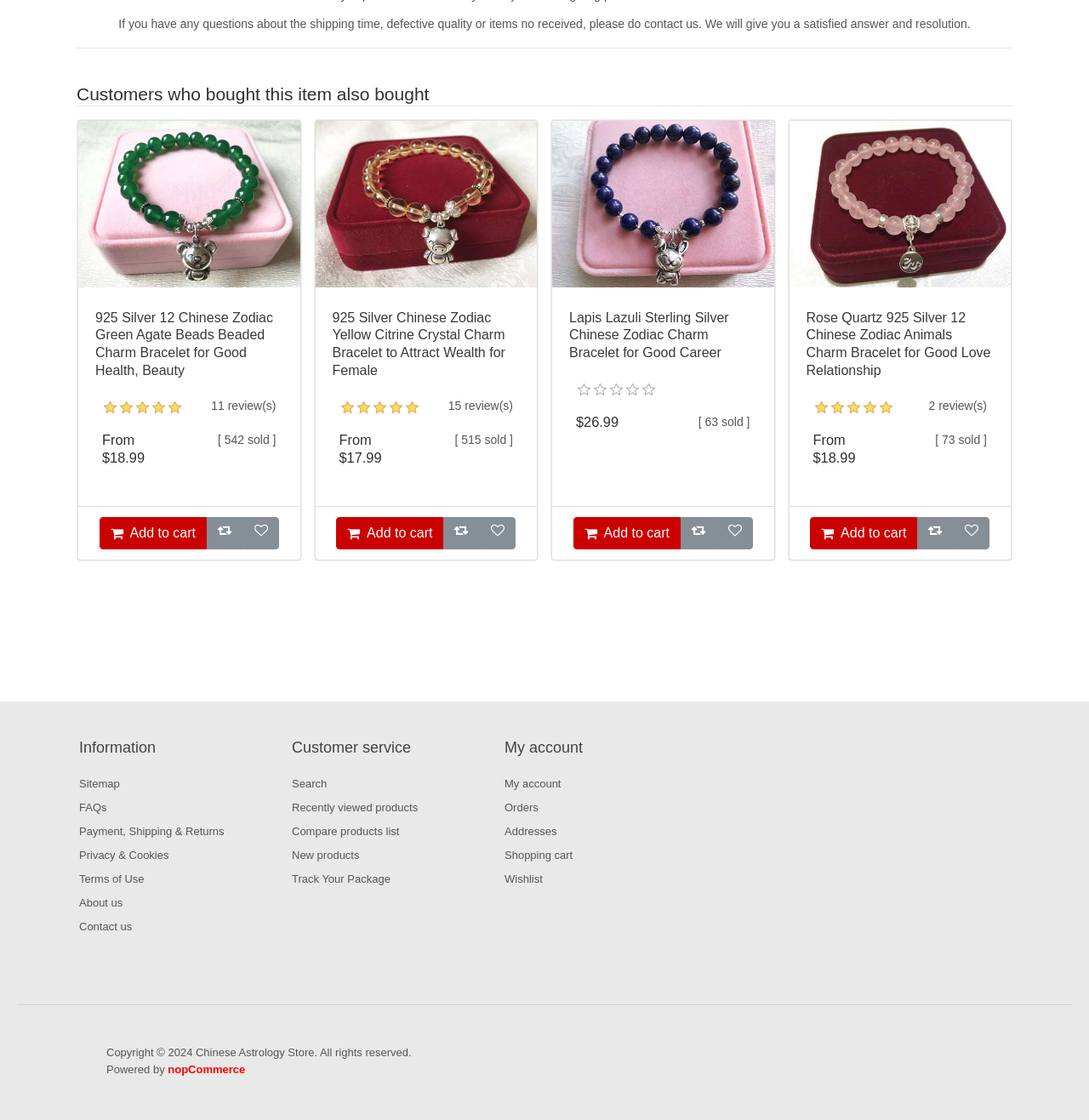What is the purpose of the 'Customers who bought this item also bought' section?
From the image, respond using a single word or phrase.

To show related products